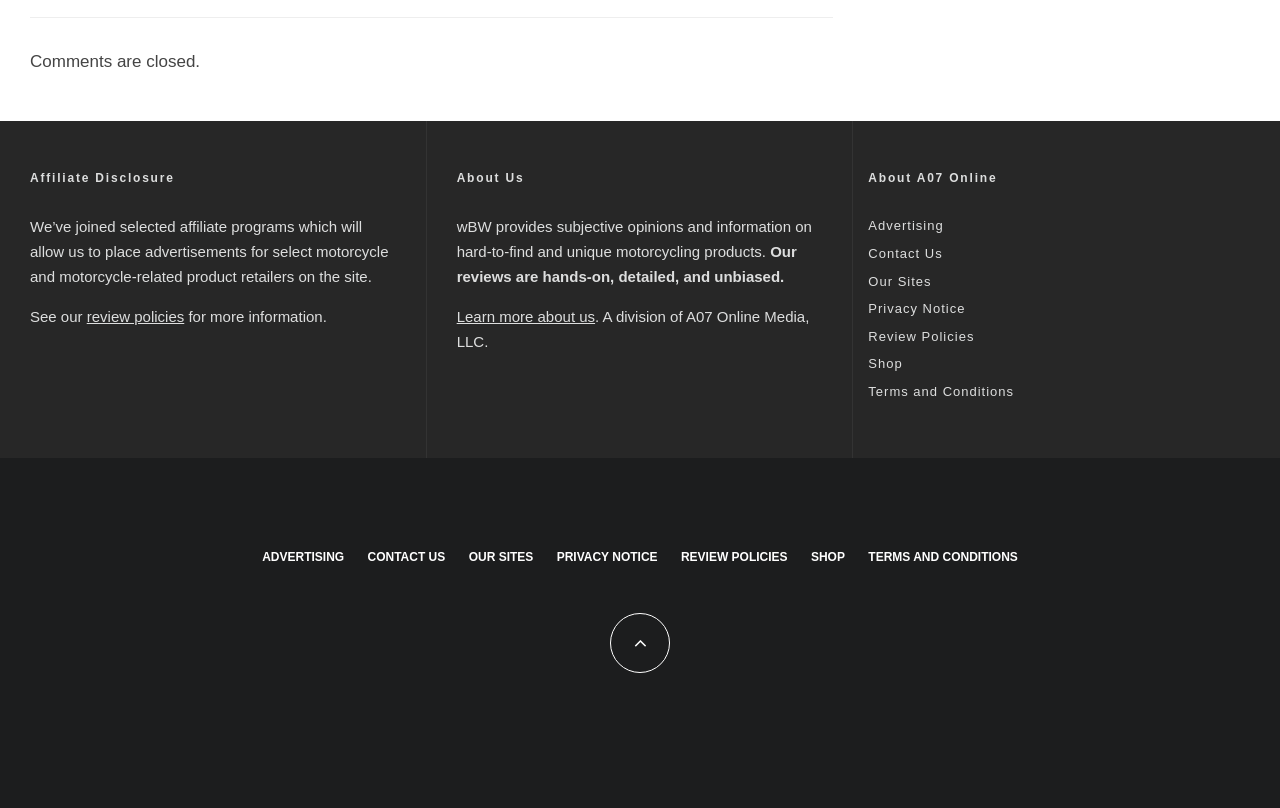What is the purpose of the website?
Using the visual information, answer the question in a single word or phrase.

Motorcycling products